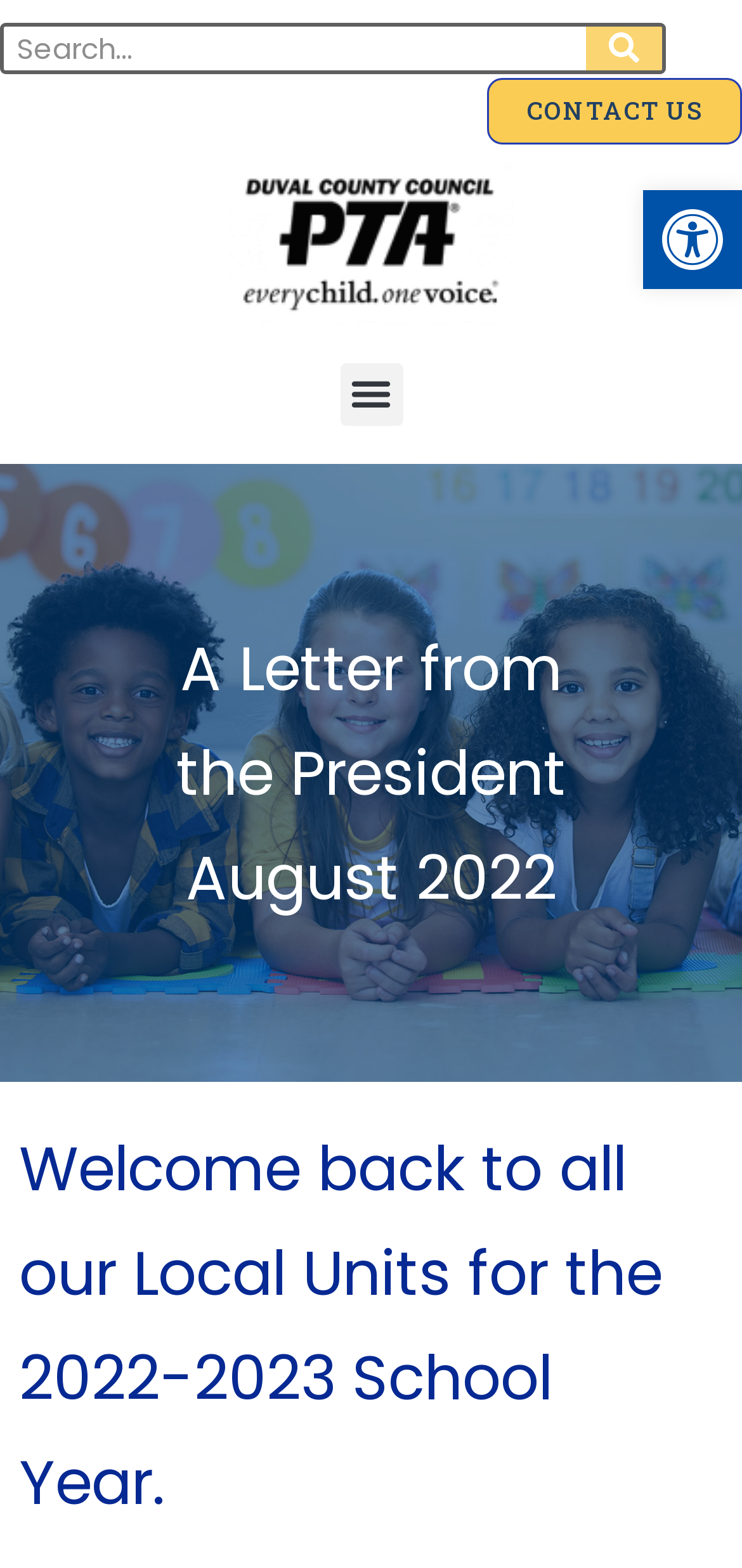What is the purpose of the 'Menu Toggle' button?
Provide a short answer using one word or a brief phrase based on the image.

Toggle menu